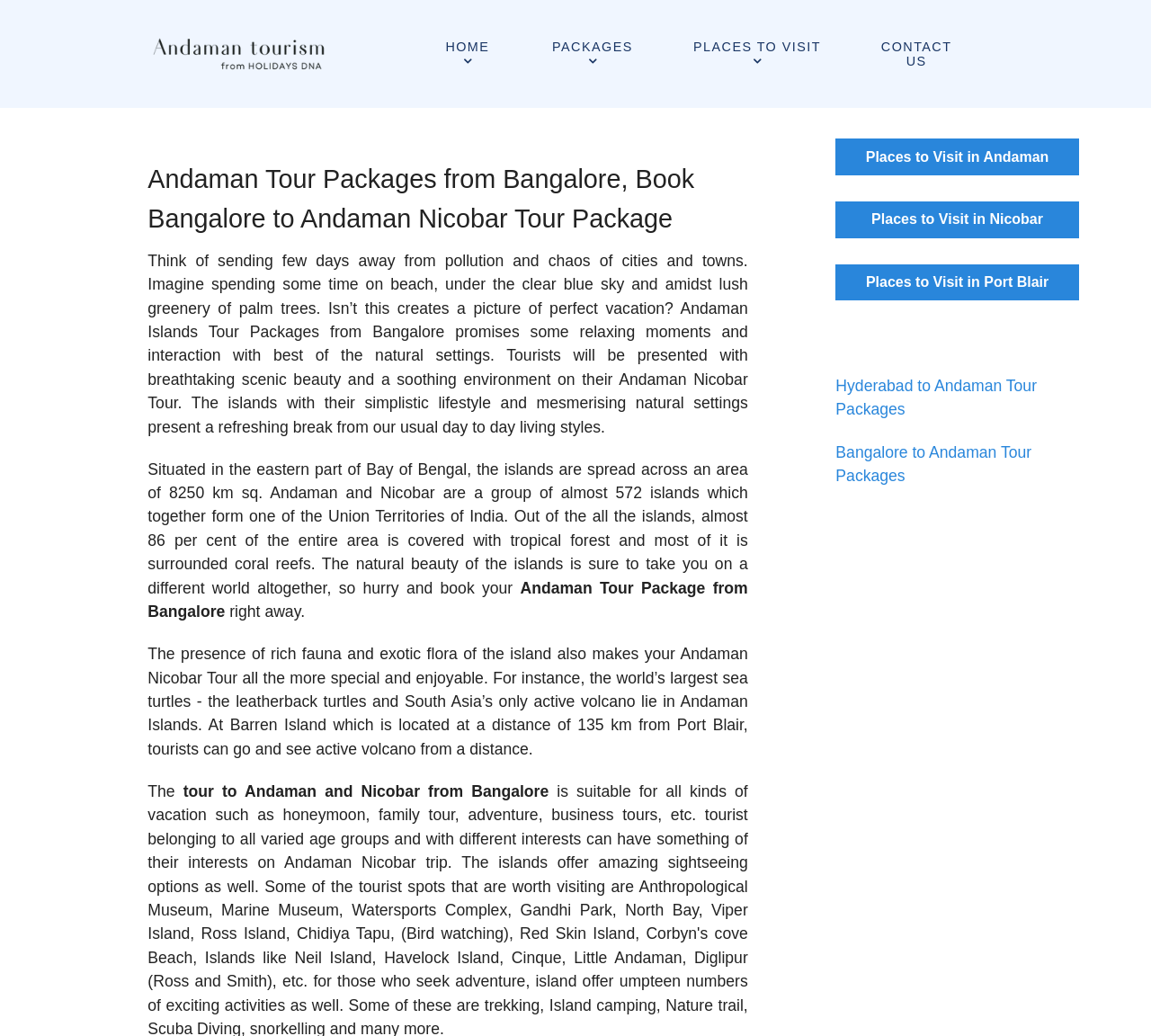Generate a comprehensive description of the webpage content.

The webpage is about Andaman Tour Packages from Bangalore, with a focus on booking a tour package to Andaman Nicobar. At the top, there are five links: "Andaman Tourism", "HOME", "PACKAGES", and "CONTACT US", which are aligned horizontally. Below these links, there is a heading that reads "Andaman Tour Packages from Bangalore, Book Bangalore to Andaman Nicobar Tour Package".

The main content of the webpage is divided into several paragraphs of text. The first paragraph describes the idea of a perfect vacation, imagining spending time on a beach, under a clear blue sky, and amidst lush greenery of palm trees. The second paragraph provides information about the Andaman Islands, including their location, size, and natural beauty. The third paragraph mentions the natural beauty of the islands, including tropical forests and coral reefs. The fourth paragraph highlights the unique features of the islands, such as the world's largest sea turtles and an active volcano.

To the right of the main content, there are several links, including "Places to Visit in Andaman", "Places to Visit in Nicobar", "Places to Visit in Port Blair", "Hyderabad to Andaman Tour Packages", and "Bangalore to Andaman Tour Packages". These links are stacked vertically, with the "Places to Visit" links at the top and the tour package links at the bottom.